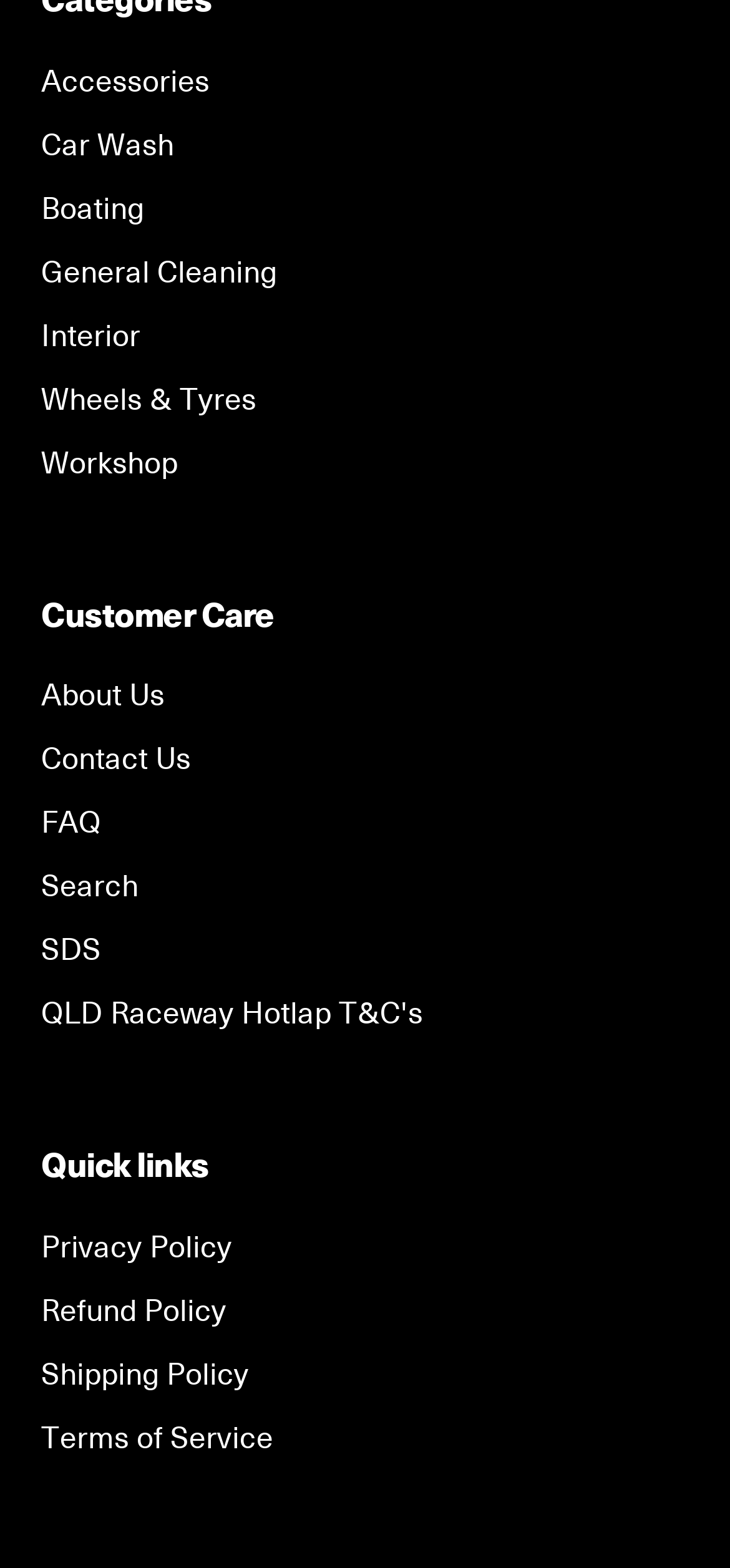What is the category of the link 'Boating'?
From the screenshot, supply a one-word or short-phrase answer.

Recreation